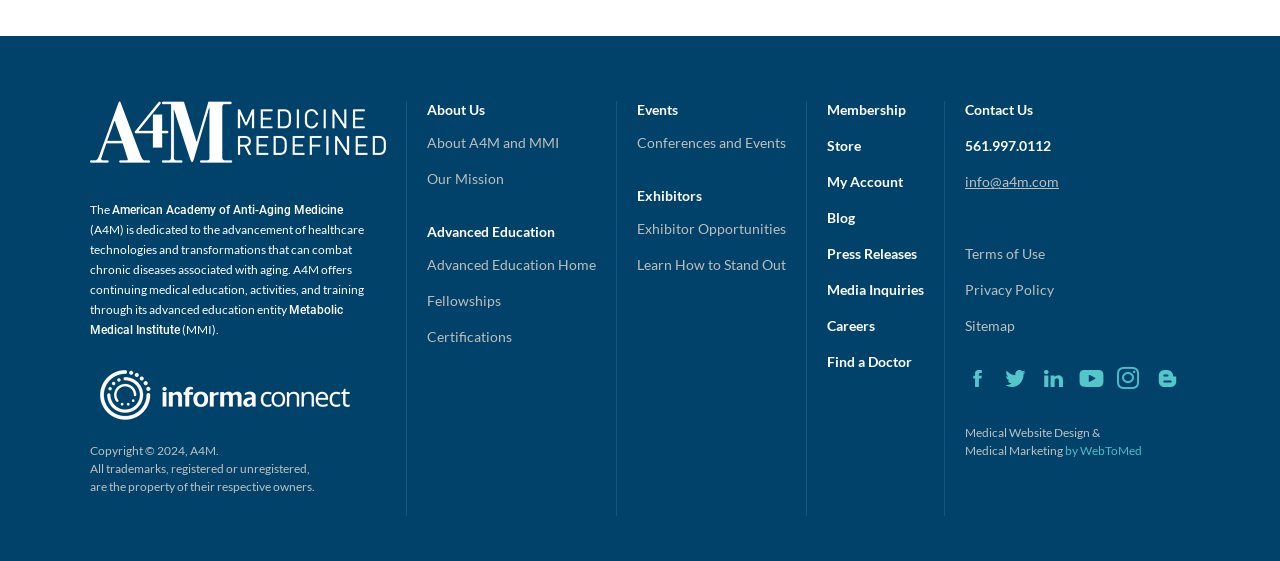Find the bounding box coordinates corresponding to the UI element with the description: "Learn How to Stand Out". The coordinates should be formatted as [left, top, right, bottom], with values as floats between 0 and 1.

[0.498, 0.457, 0.614, 0.487]